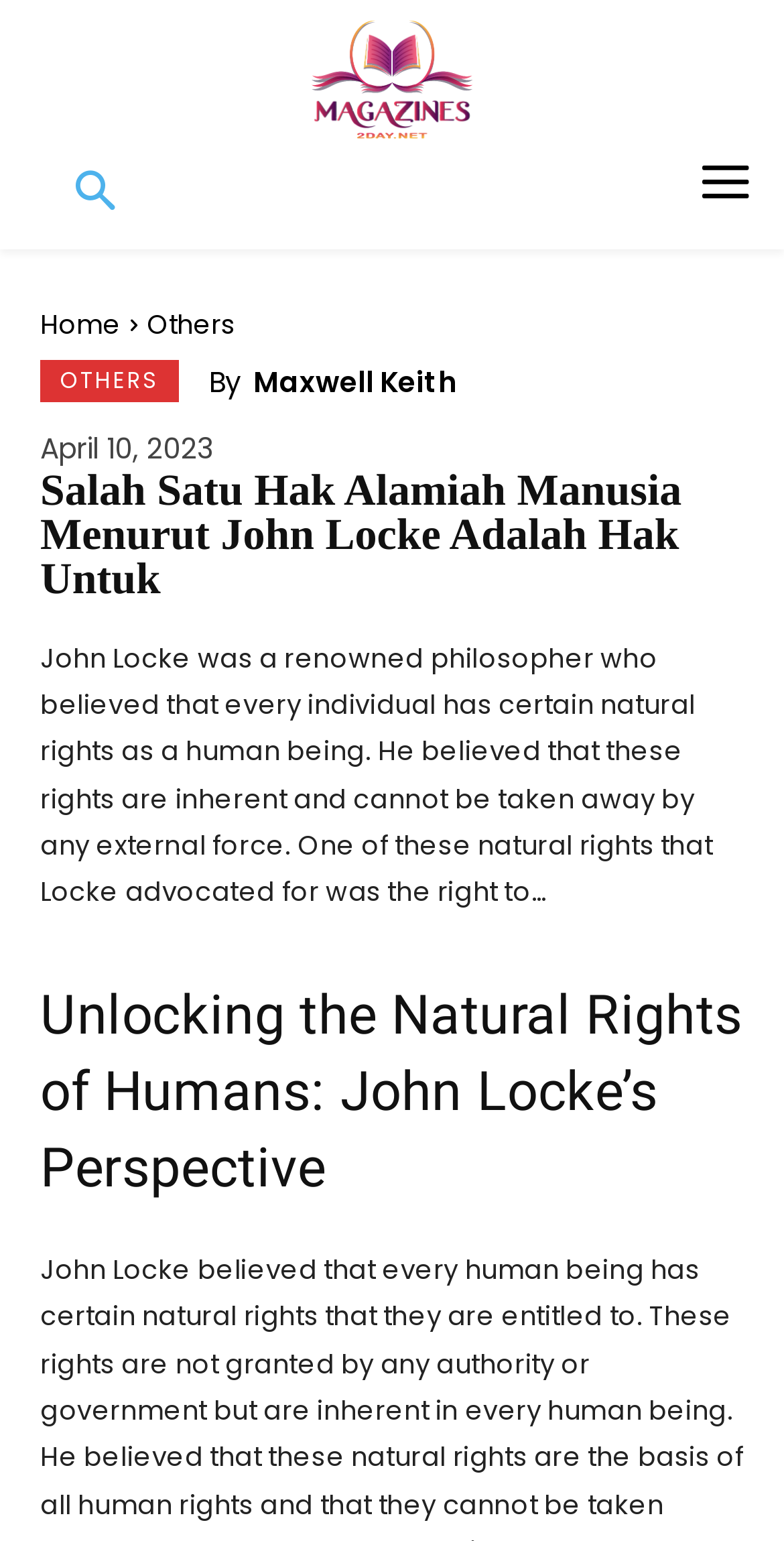What is the main topic of the article?
Answer with a single word or phrase, using the screenshot for reference.

Natural Rights of Humans